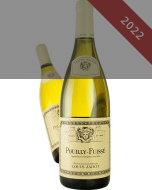Generate an elaborate caption for the given image.

This image showcases a bottle of Louis Jadot Pouilly-Fuissé 2022, a renowned white wine from the Burgundy region of France. The label prominently features the wine's name and producer, indicating its elegant character and quality. The backdrop highlights the bottle's distinctive shape, suggesting a refined selection suitable for wine enthusiasts. This Pouilly-Fuissé is celebrated for its vibrant flavors and rich texture, making it a delightful choice for pairing with seafood or poultry dishes. The vintage year, 2022, suggests freshness and potential for aging, inviting both collectors and casual drinkers to explore its profile.